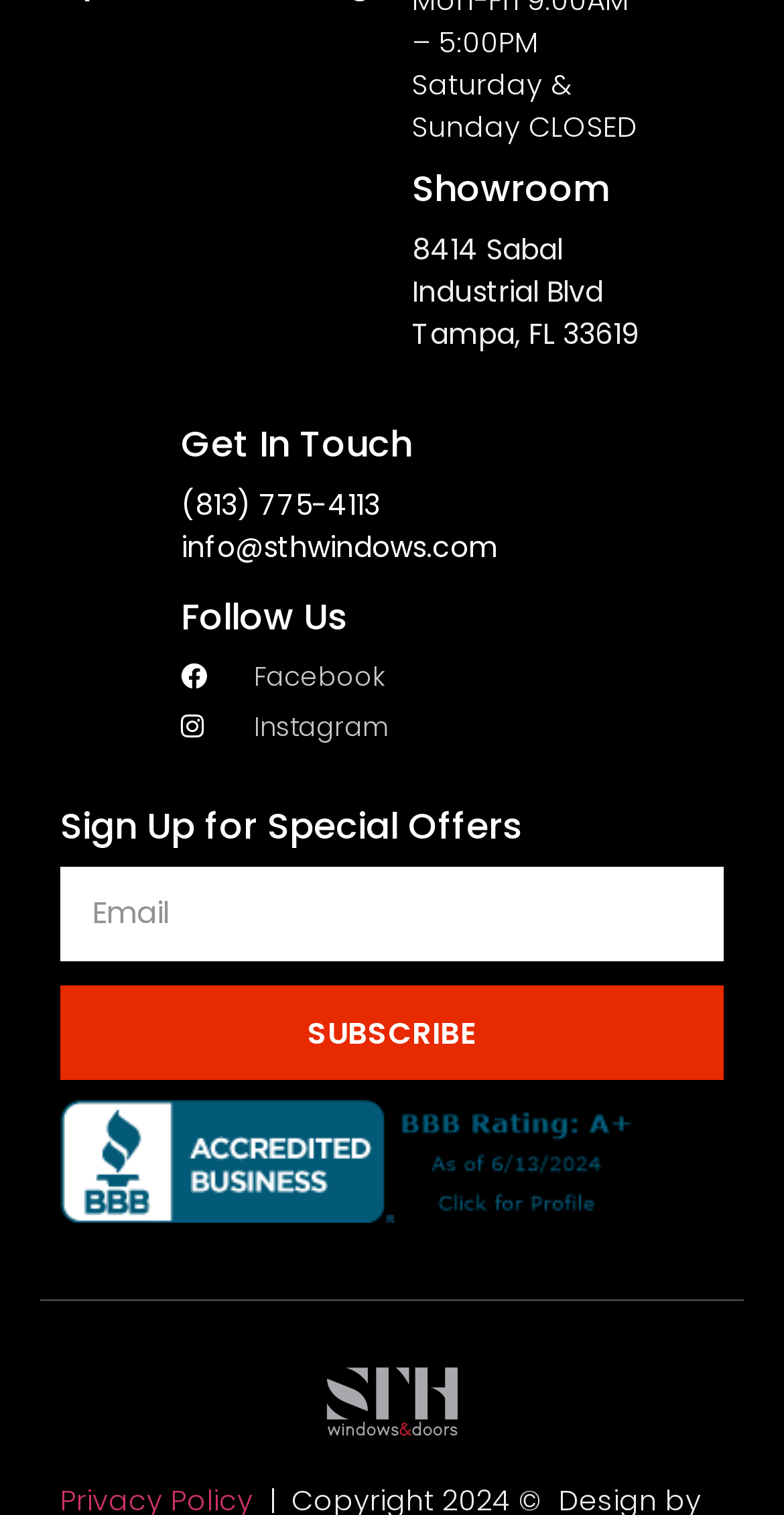What is the purpose of the textbox?
Based on the screenshot, respond with a single word or phrase.

To enter email for special offers